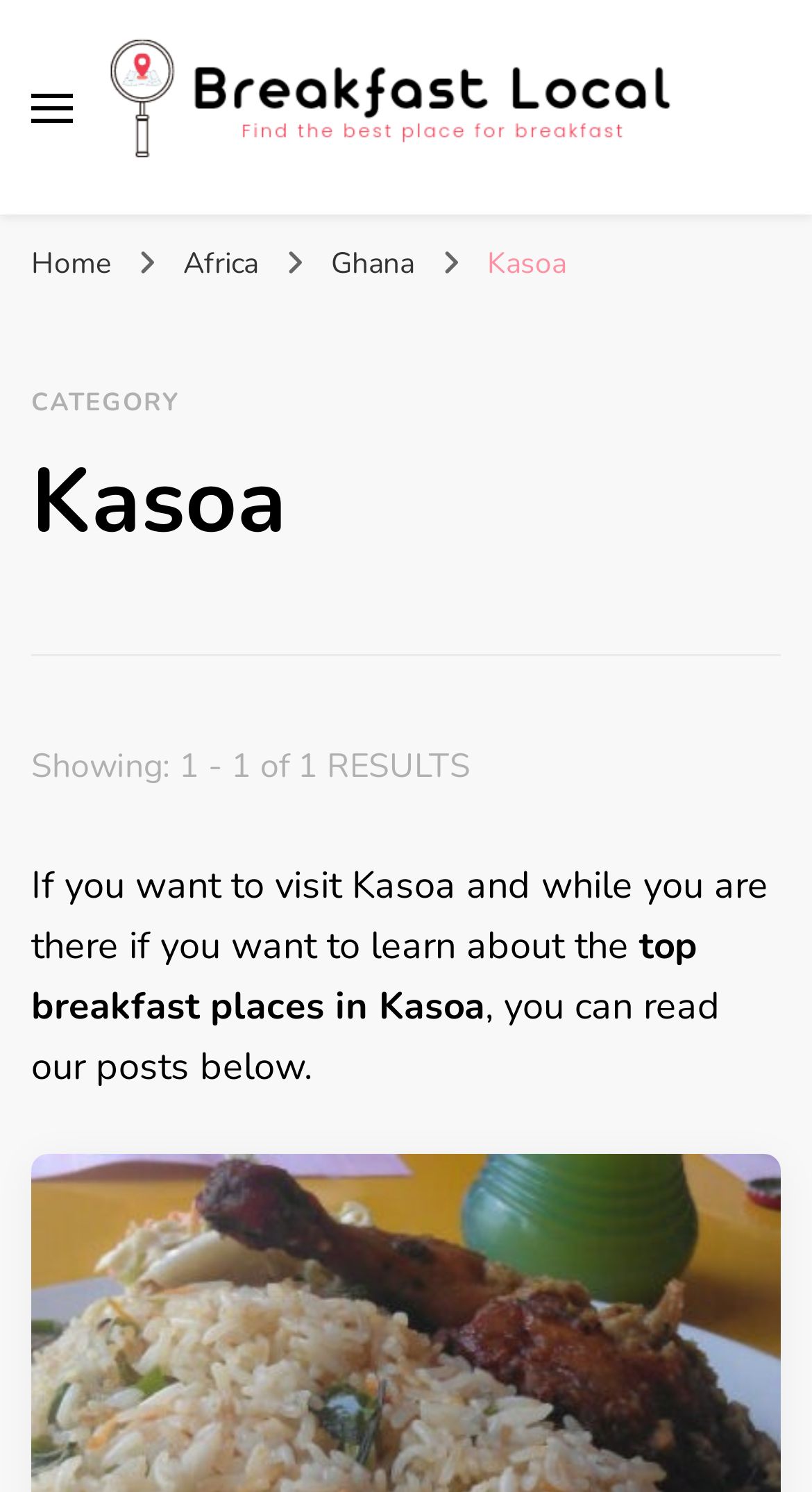Please identify the bounding box coordinates of the clickable region that I should interact with to perform the following instruction: "Read about Kasoa". The coordinates should be expressed as four float numbers between 0 and 1, i.e., [left, top, right, bottom].

[0.038, 0.3, 0.962, 0.375]